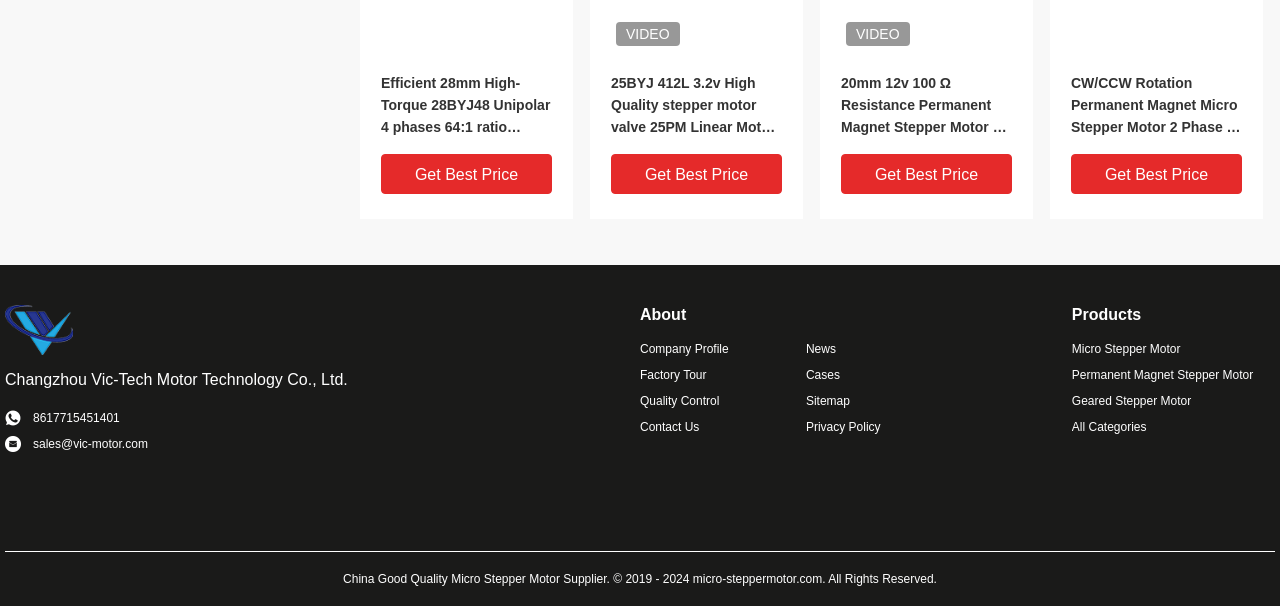Can you provide the bounding box coordinates for the element that should be clicked to implement the instruction: "Read the article 'Where Do You Sit?'"?

None